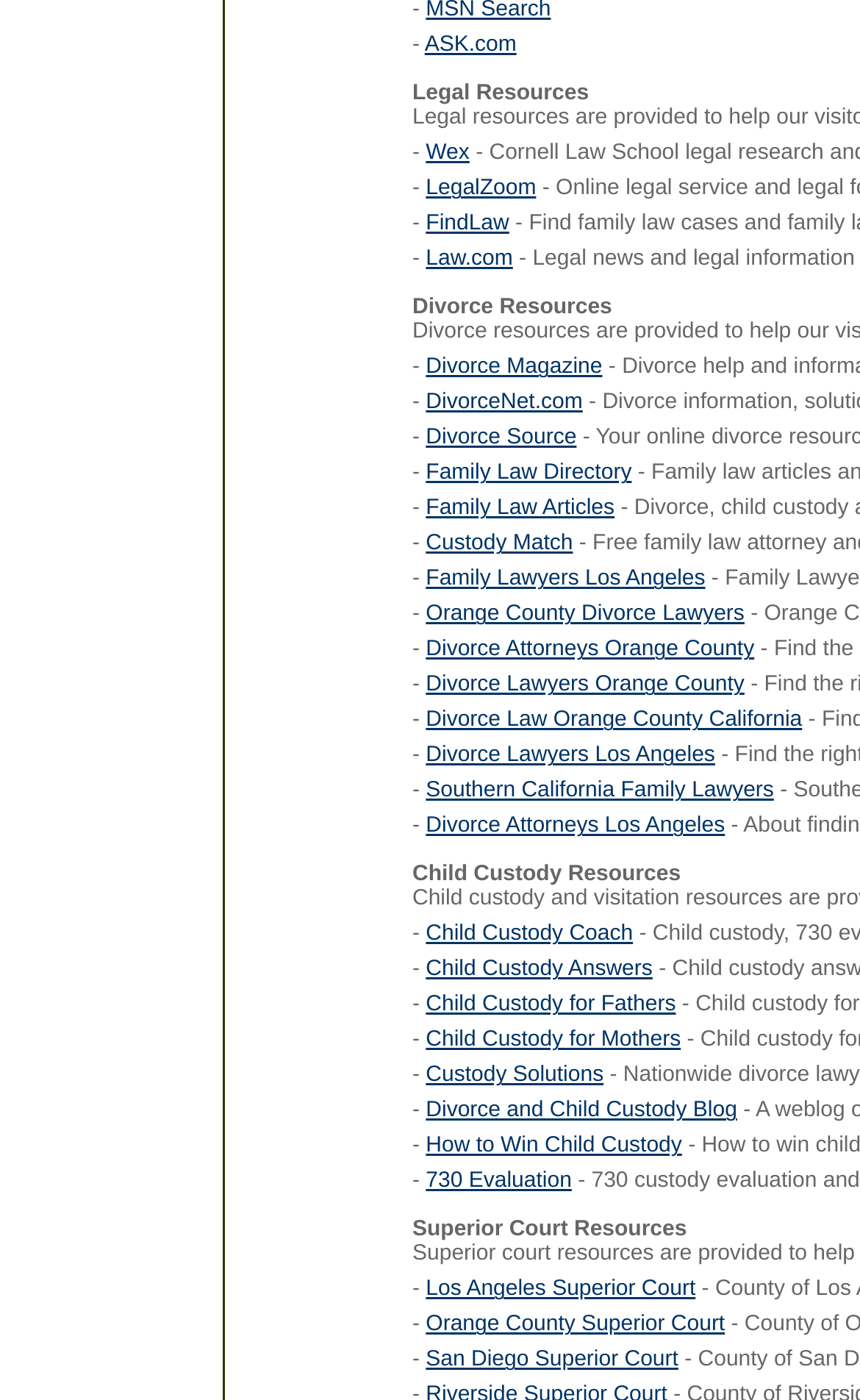Show the bounding box coordinates for the HTML element described as: "Child Custody Coach".

[0.495, 0.659, 0.736, 0.677]